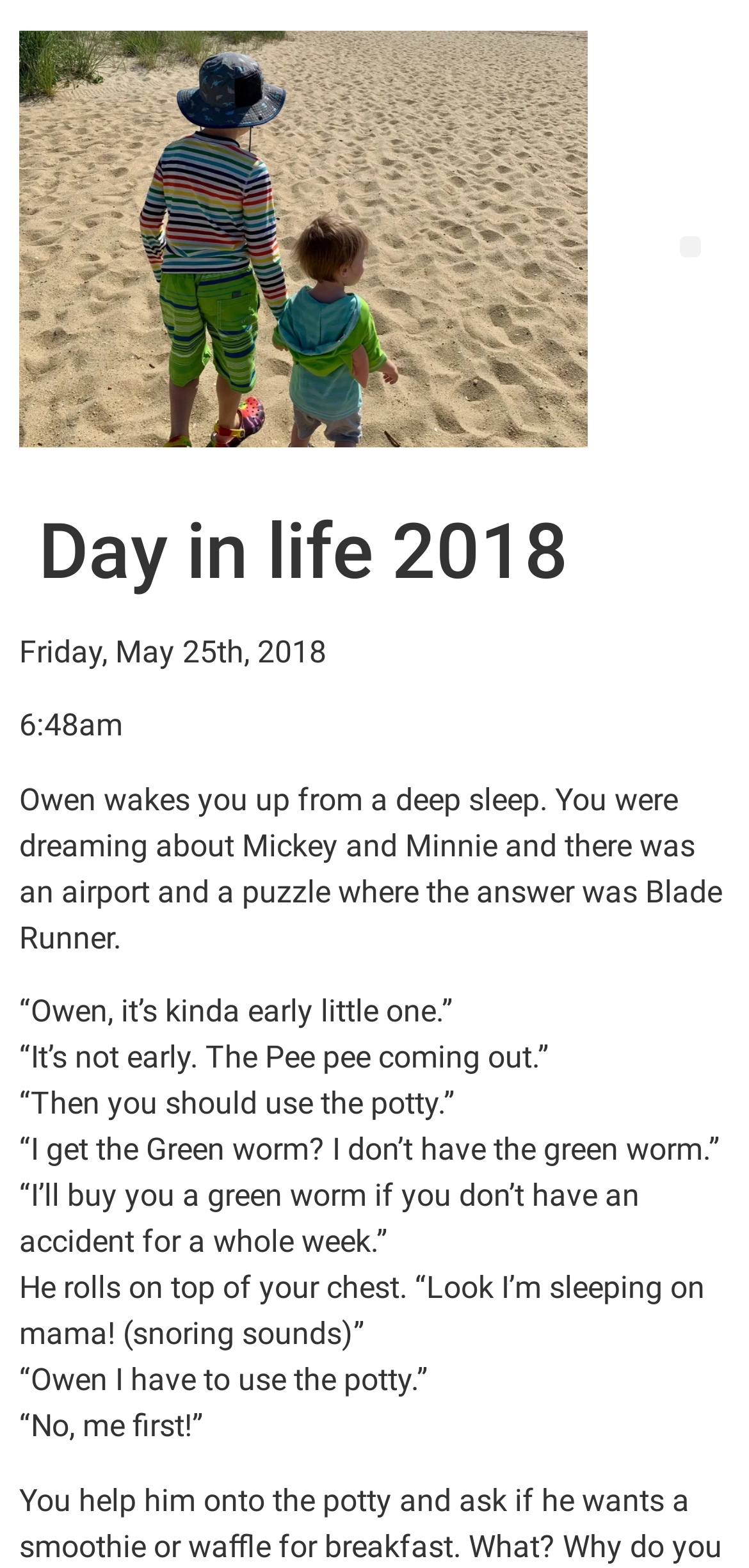Find the main header of the webpage and produce its text content.

Day in life 2018